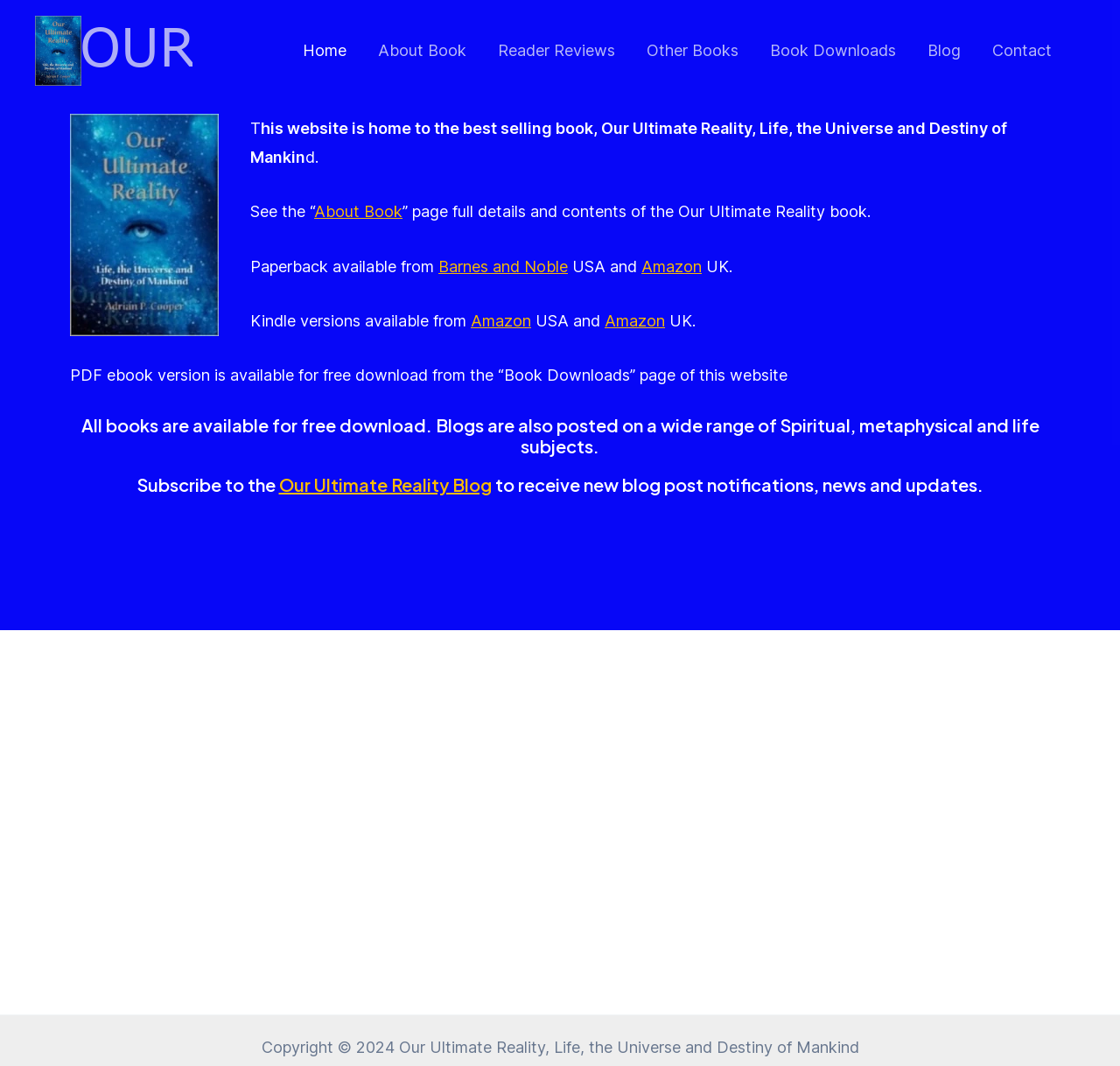What is the copyright year of the website?
Using the image as a reference, give a one-word or short phrase answer.

2024